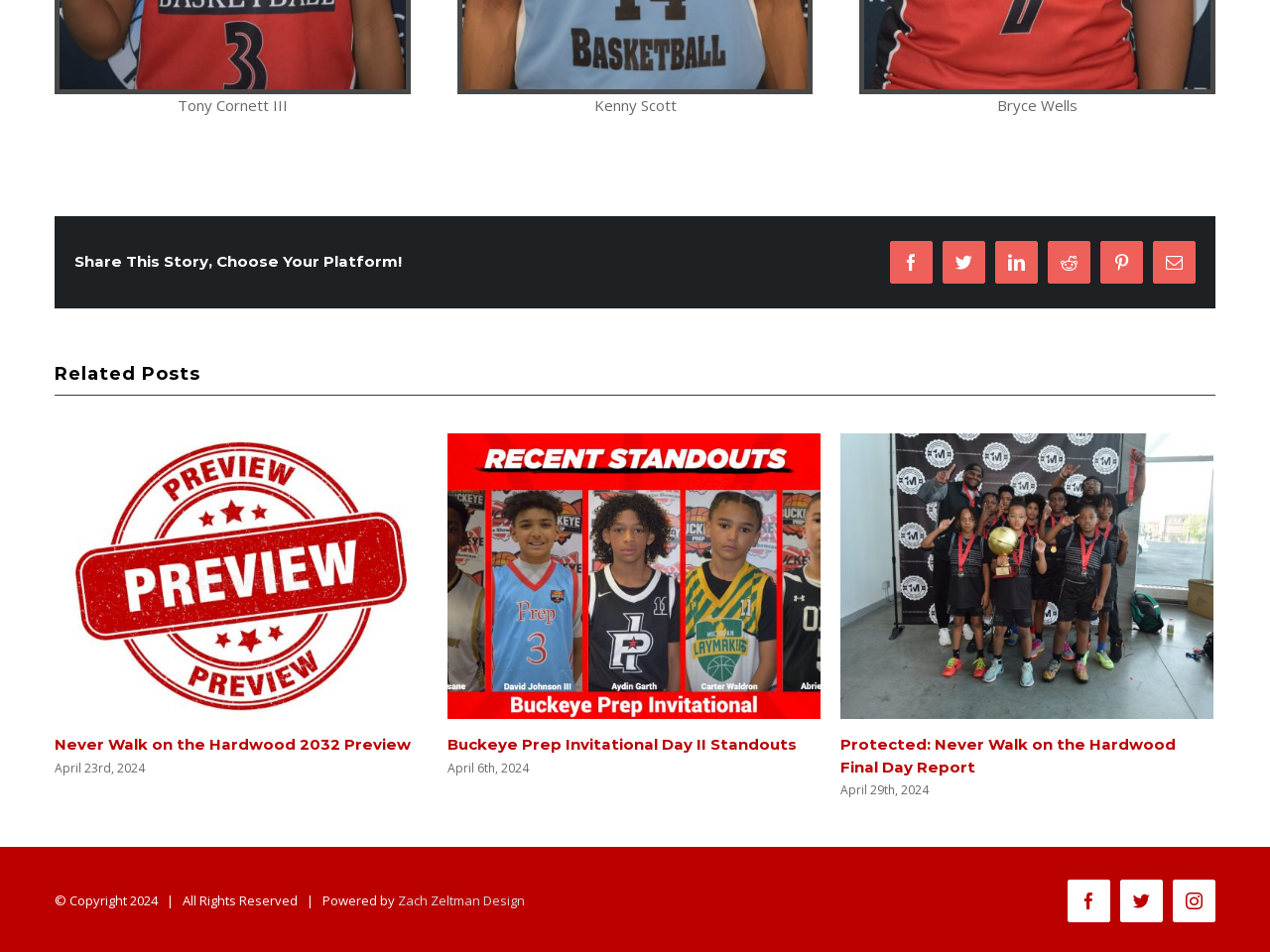Using the provided description Twitter, find the bounding box coordinates for the UI element. Provide the coordinates in (top-left x, top-left y, bottom-right x, bottom-right y) format, ensuring all values are between 0 and 1.

[0.882, 0.901, 0.916, 0.946]